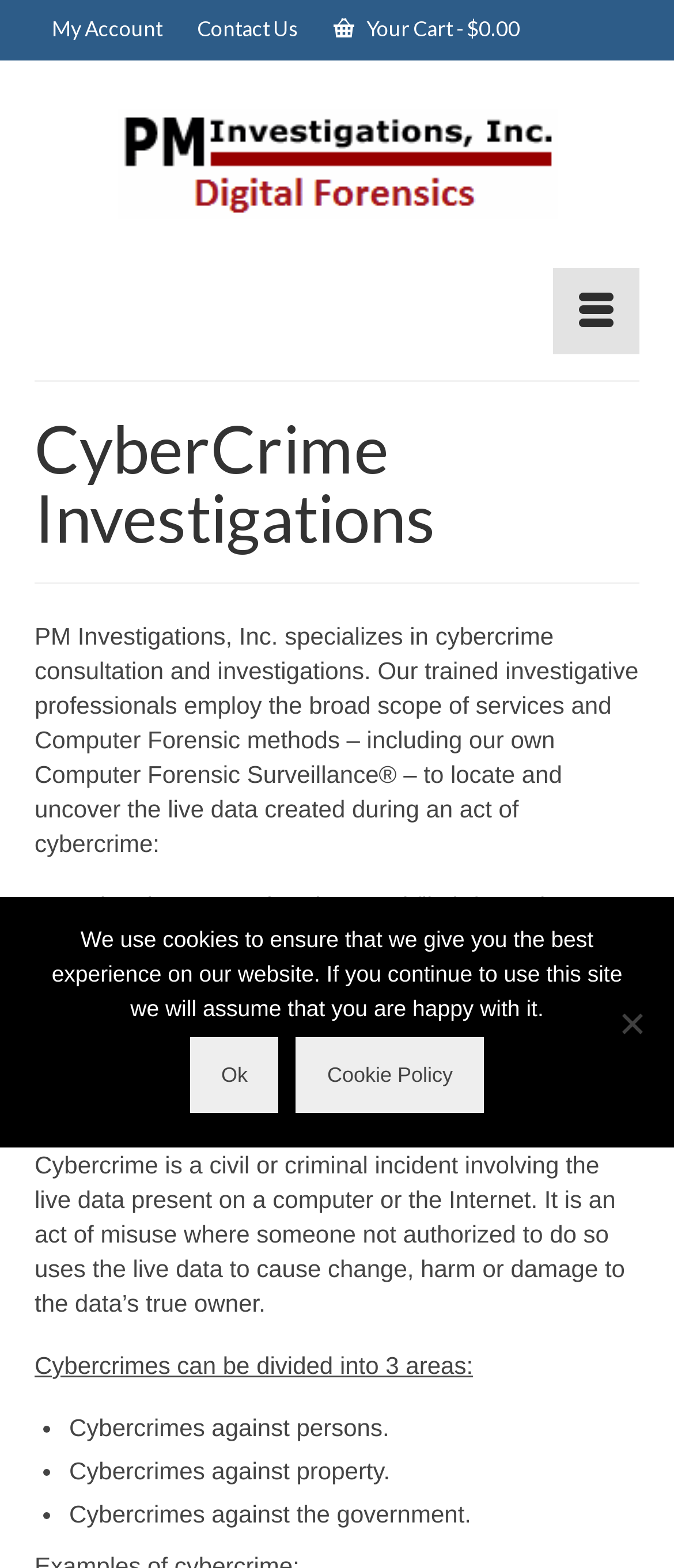Give a detailed account of the webpage.

The webpage is about CyberCrime Investigations by PM Investigations, Inc. At the top, there are four links: "My Account", "Contact Us", "Your Cart - $0.00", and "PM Investigations, Inc." with an accompanying image. To the right of these links is a "Menu" button. 

Below these elements, the main content begins with a heading "CyberCrime Investigations" followed by a paragraph describing the company's services in cybercrime consultation and investigations. This is followed by a list of services offered, including deleted file information recovery, internet log file tracking, detection of unauthorized file copying, and more.

Further down, there is a section explaining what cybercrime is, defining it as a civil or criminal incident involving the misuse of live data on a computer or the internet. This section also explains that cybercrimes can be divided into three areas: against persons, against property, and against the government.

At the bottom of the page, there is a "Cookie Notice" dialog box with a message about the website's use of cookies. The dialog box has an "Ok" button and a link to the "Cookie Policy". There is also a "No" button to the right of the dialog box.